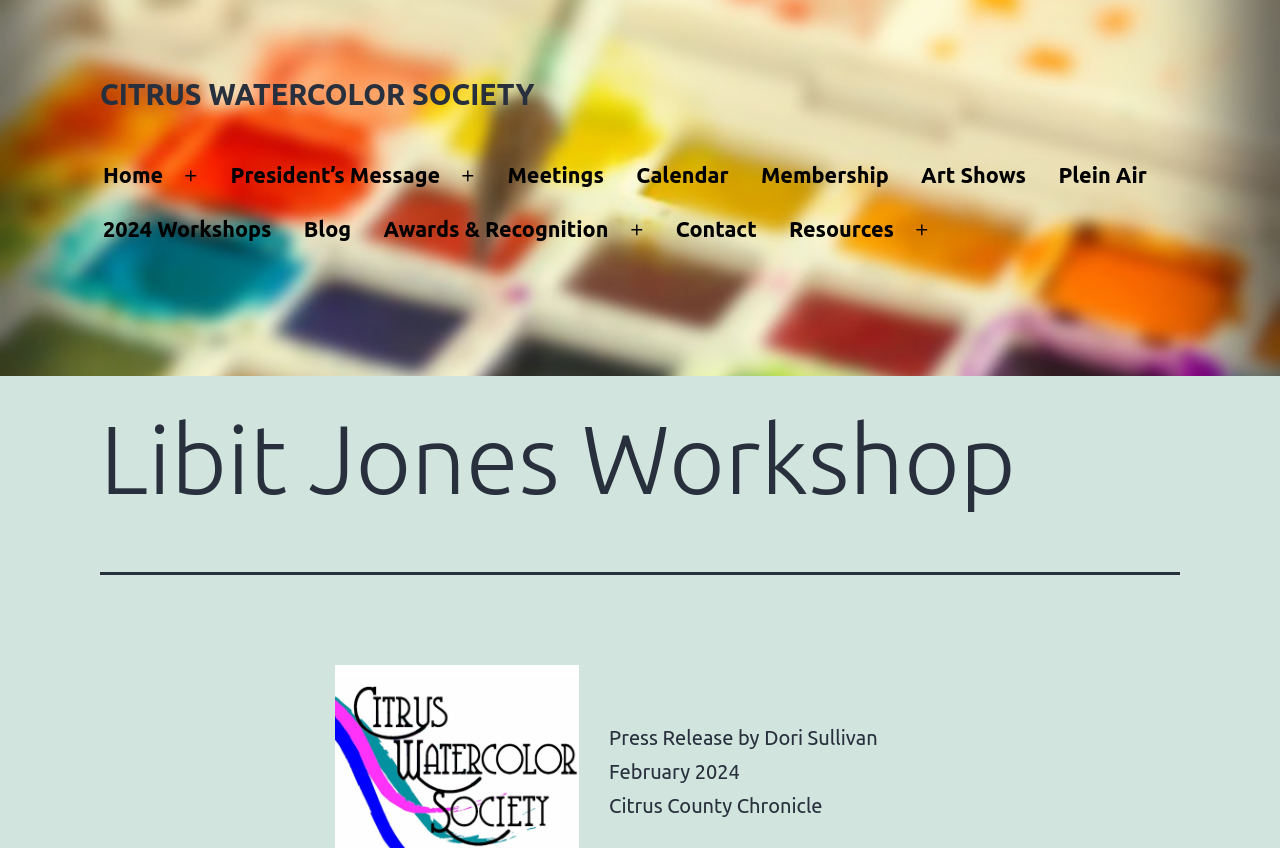Please find the bounding box coordinates for the clickable element needed to perform this instruction: "Click the CITRUS WATERCOLOR SOCIETY link".

[0.078, 0.092, 0.418, 0.13]